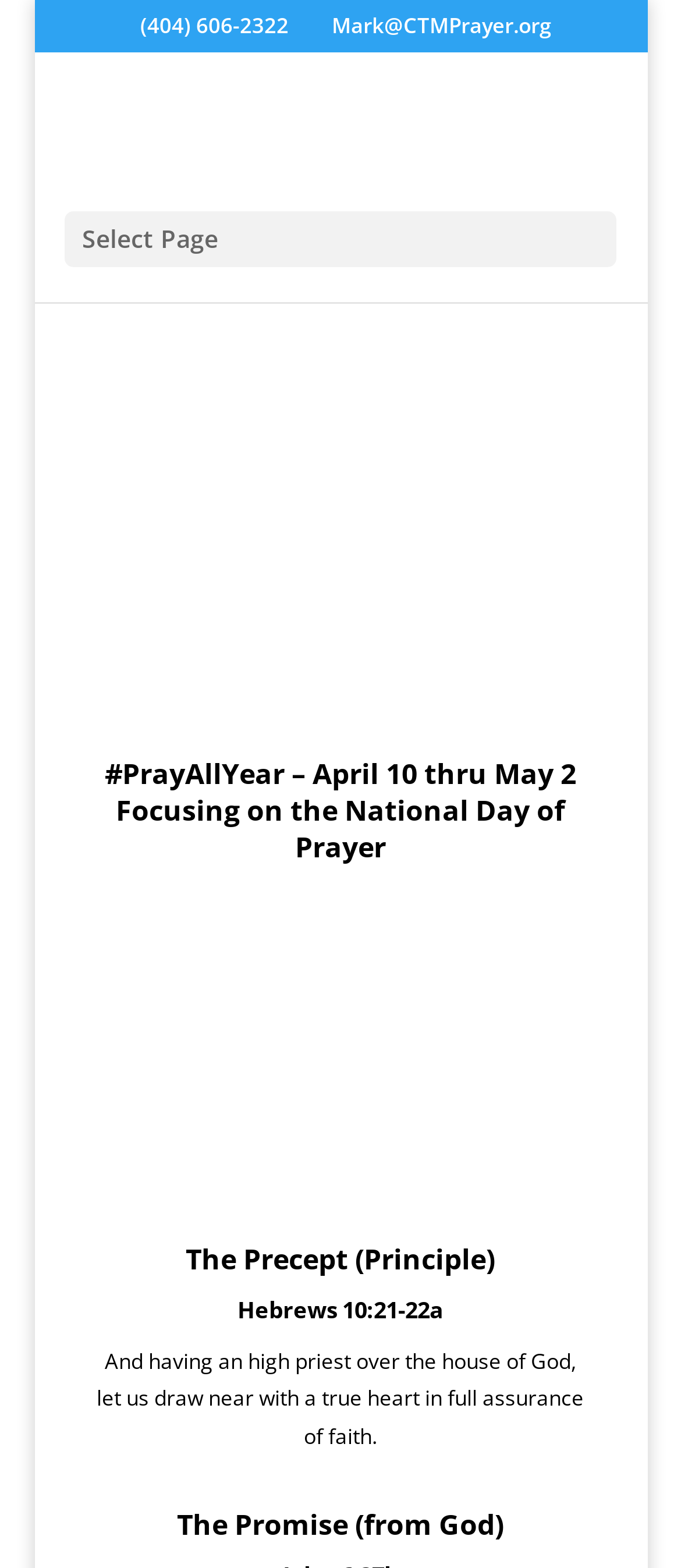Respond with a single word or phrase to the following question: What is the email address of Mark Mirza?

Mark@CTMPrayer.org